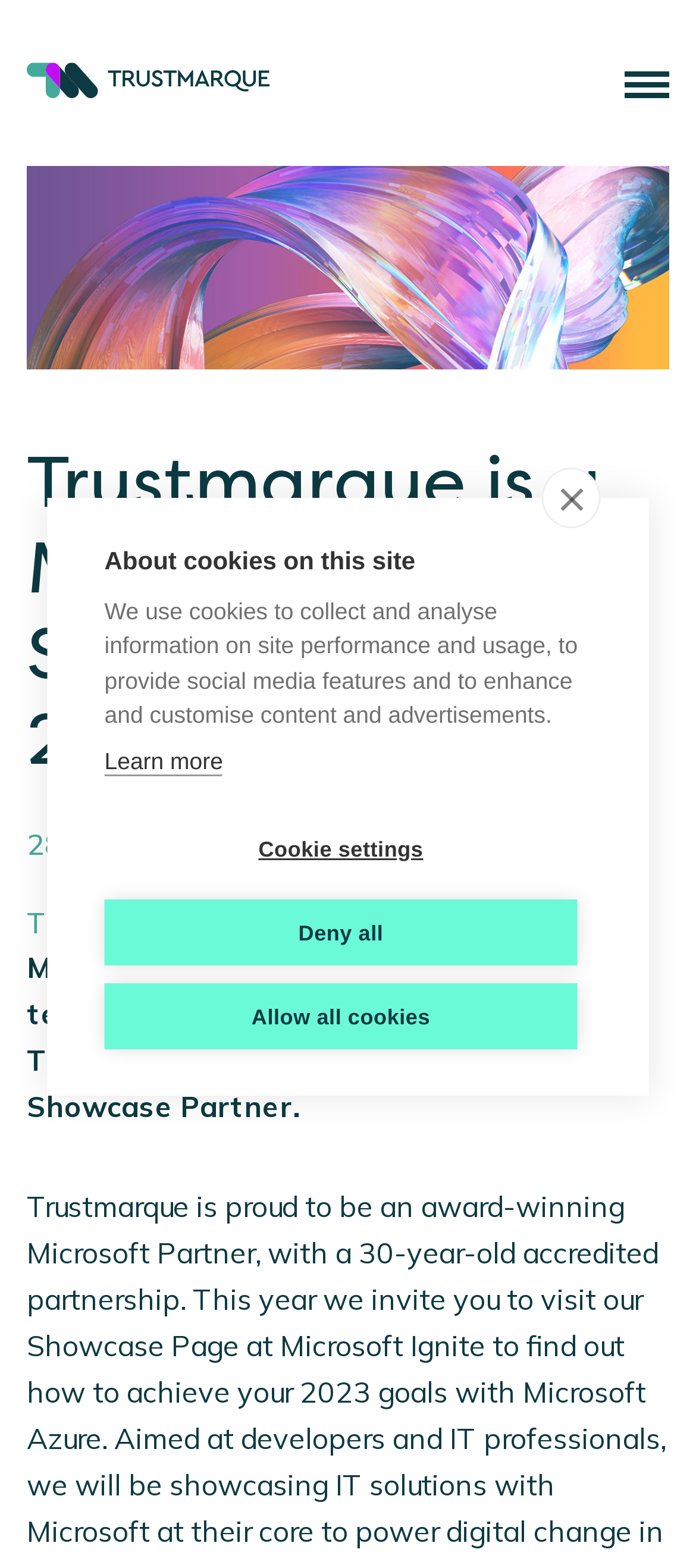From the image, can you give a detailed response to the question below:
How long does it take to read the webpage content?

I found the time it takes to read the webpage content by looking at the StaticText elements with the contents 'Time to read:' and 'minutes' which are located near the top of the webpage.